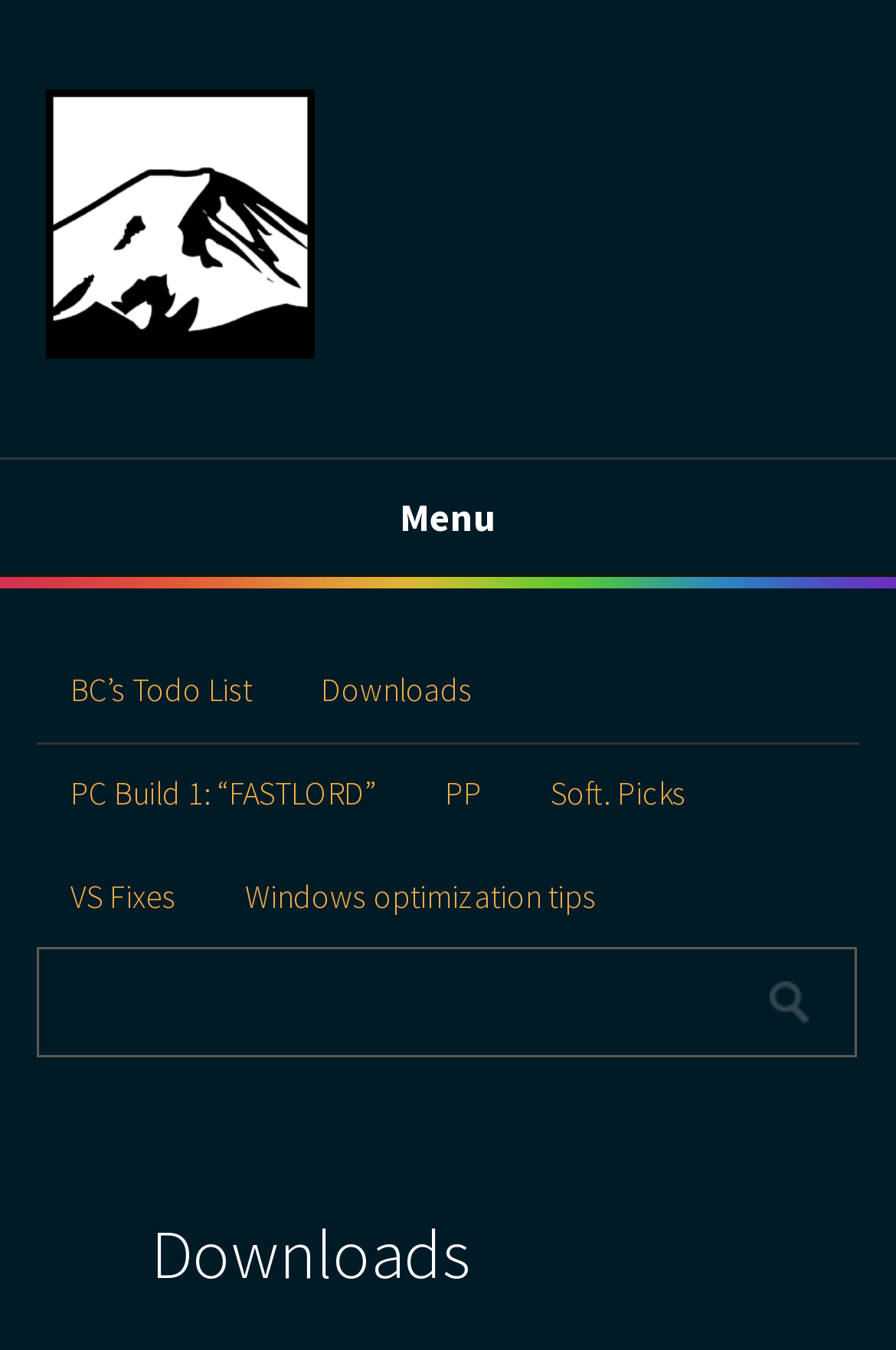Please identify the bounding box coordinates of the element I should click to complete this instruction: 'go to BASeCamp Programming Blog'. The coordinates should be given as four float numbers between 0 and 1, like this: [left, top, right, bottom].

[0.05, 0.249, 0.35, 0.271]